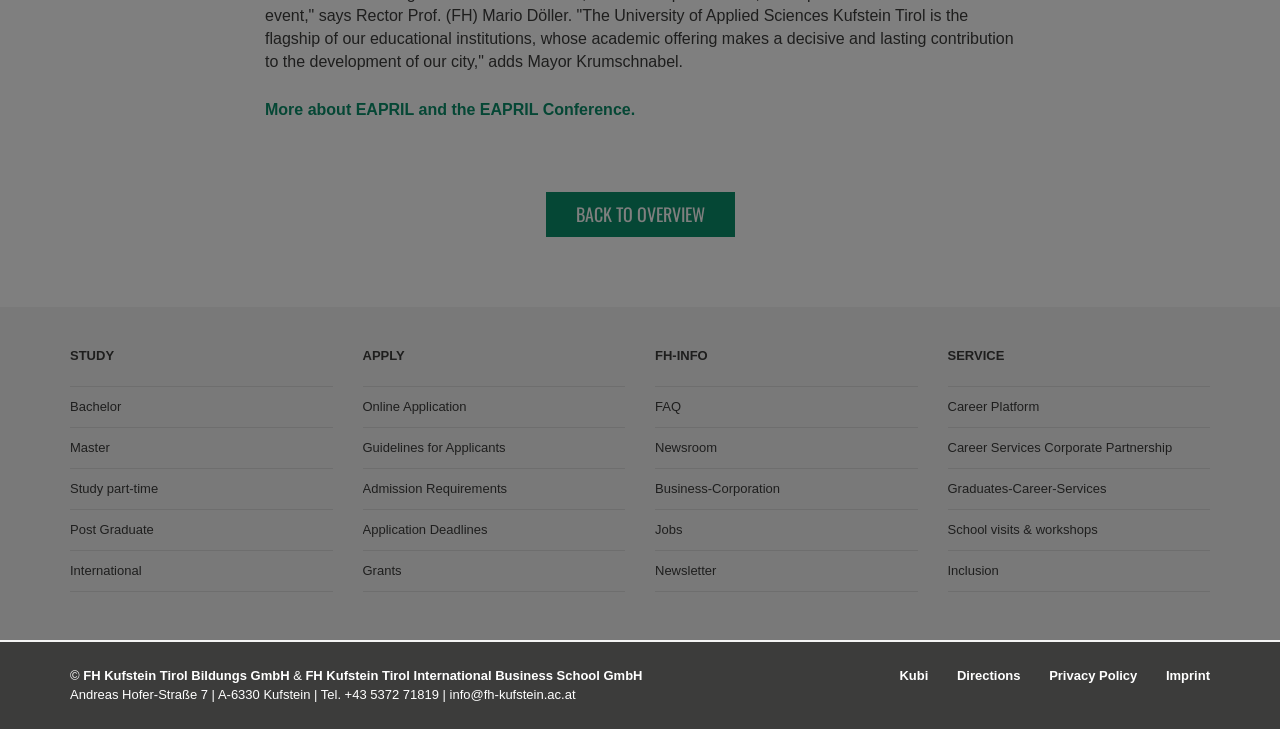Specify the bounding box coordinates of the element's area that should be clicked to execute the given instruction: "Learn more about EAPRIL and the EAPRIL Conference". The coordinates should be four float numbers between 0 and 1, i.e., [left, top, right, bottom].

[0.207, 0.138, 0.496, 0.162]